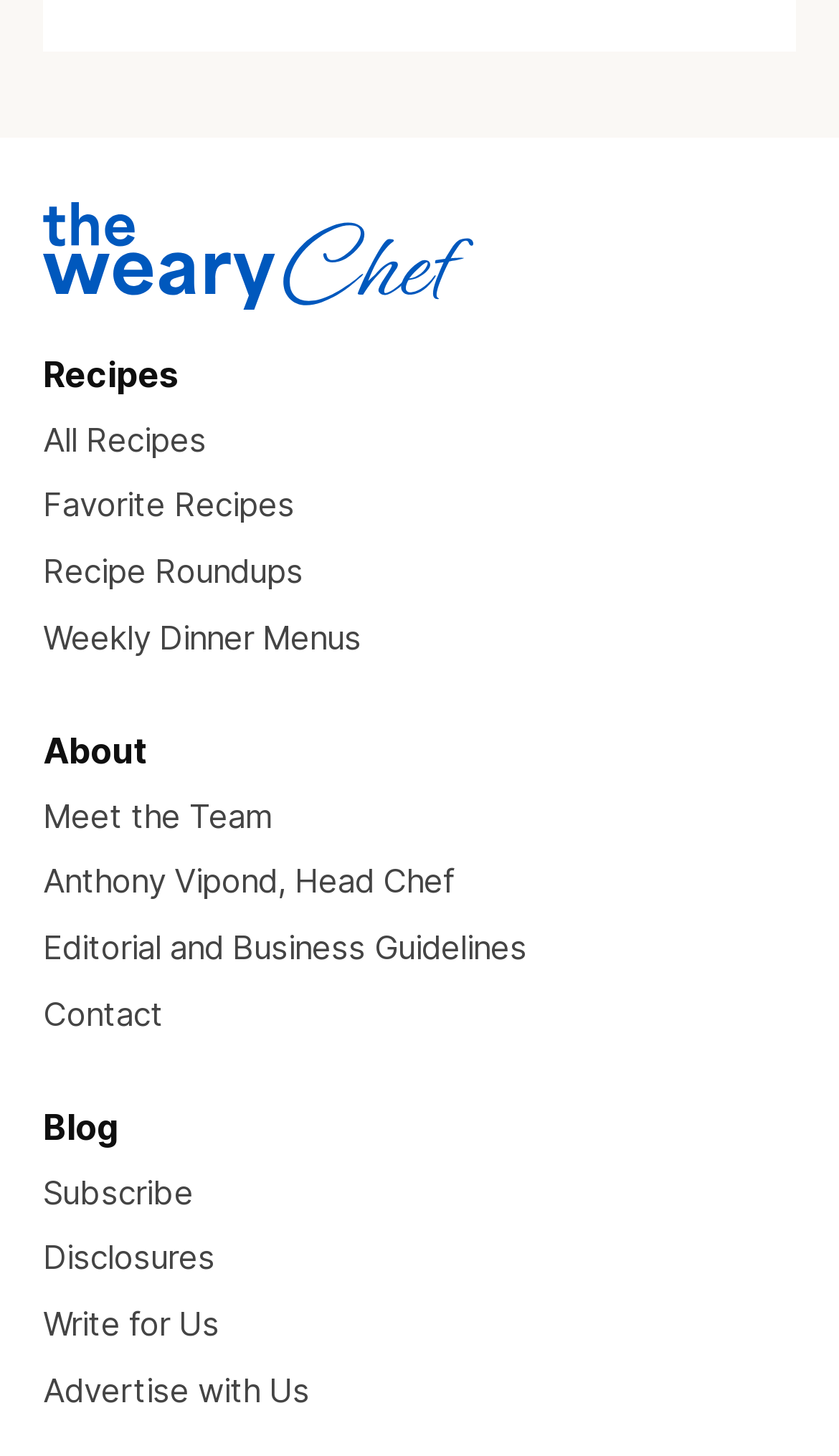With reference to the image, please provide a detailed answer to the following question: What can be found in the 'Blog' section?

The 'Blog' section can be found by clicking on the 'Blog' link, which reveals a horizontal menu with several menu items. The menu items are 'Subscribe', 'Disclosures', 'Write for Us', and 'Advertise with Us'.